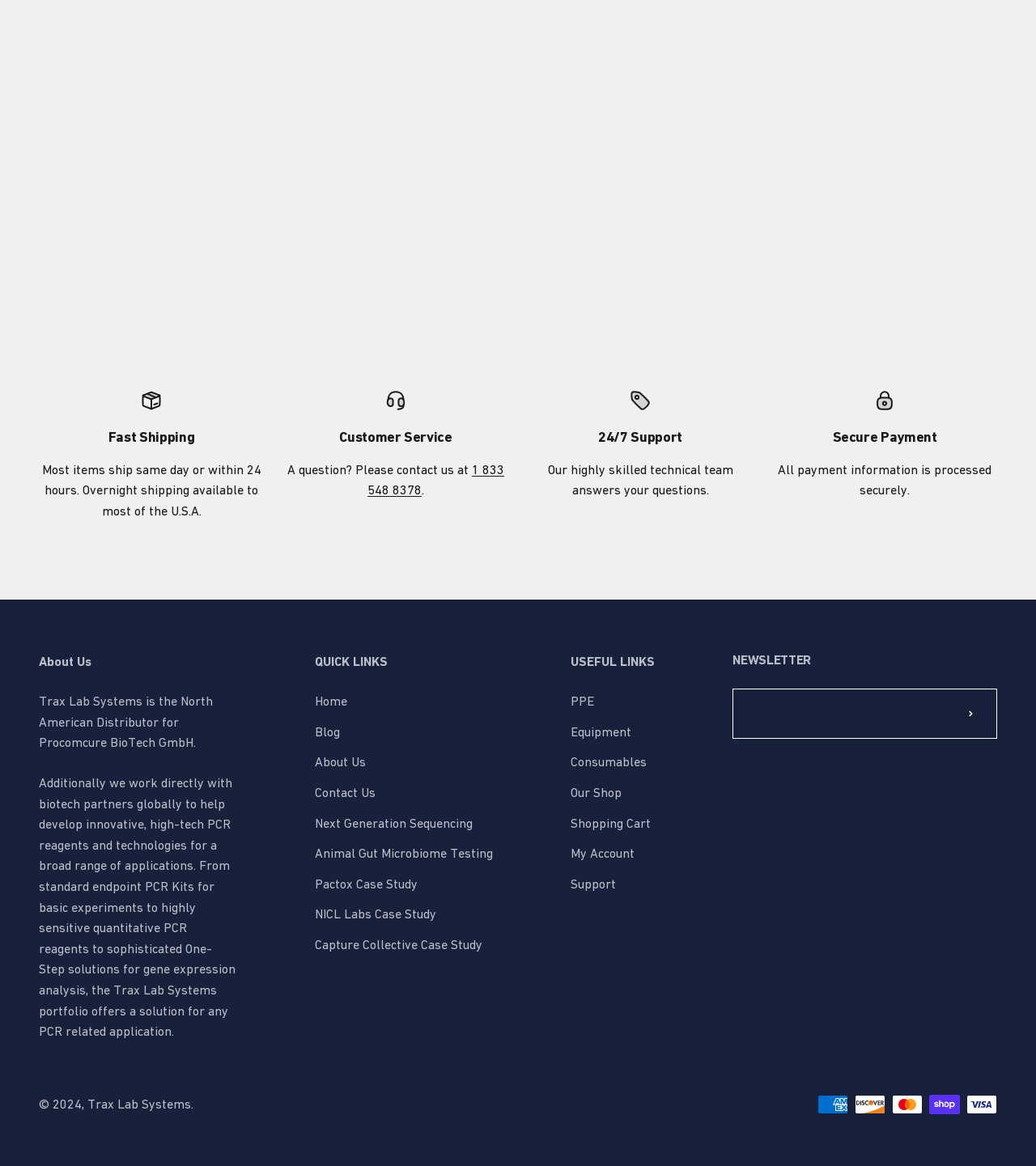Find the UI element described as: "Pactox Case Study" and predict its bounding box coordinates. Ensure the coordinates are four float numbers between 0 and 1, [left, top, right, bottom].

[0.304, 0.749, 0.403, 0.767]